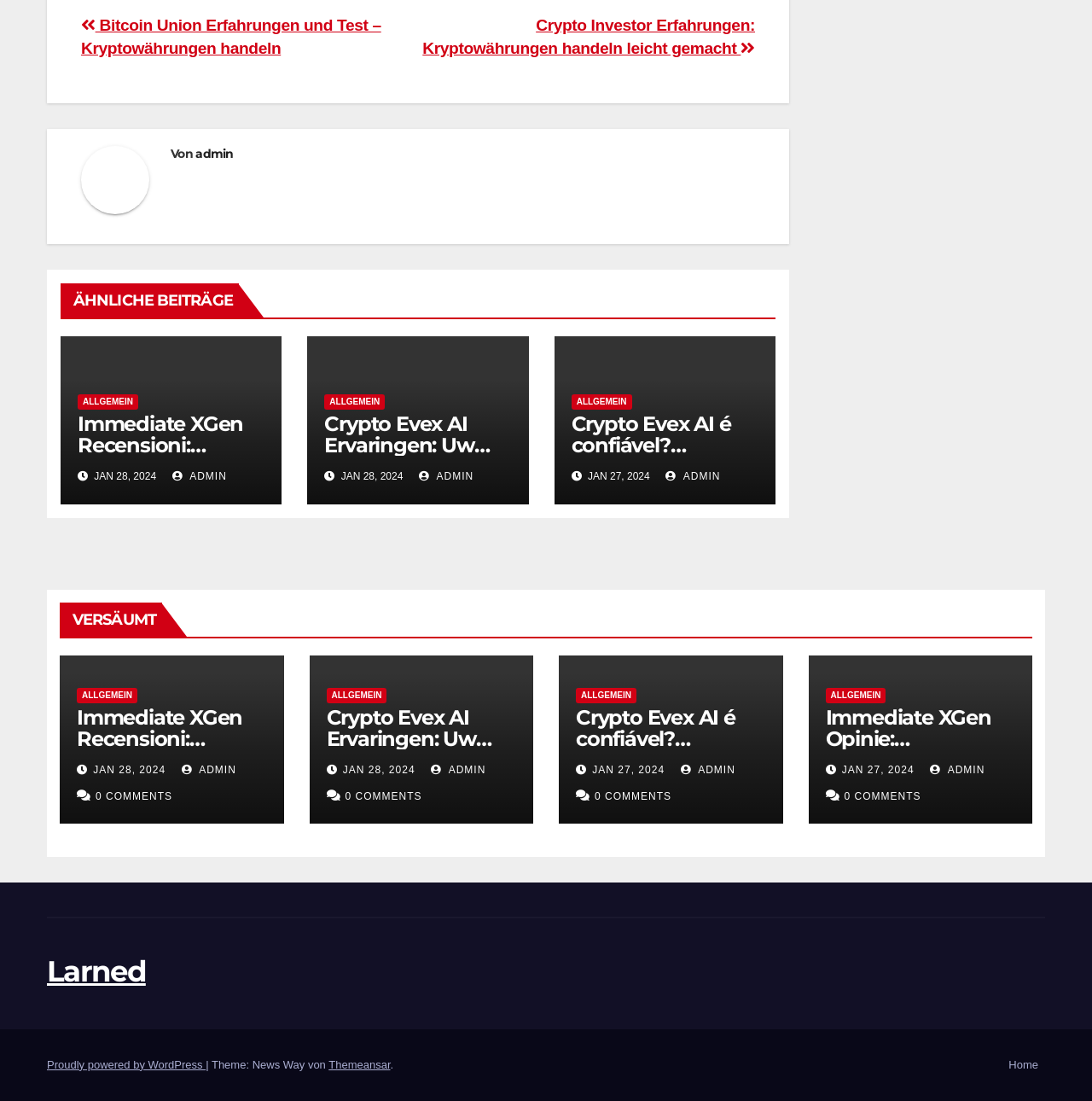What is the category of the third post?
Answer with a single word or phrase, using the screenshot for reference.

ALLGEMEIN